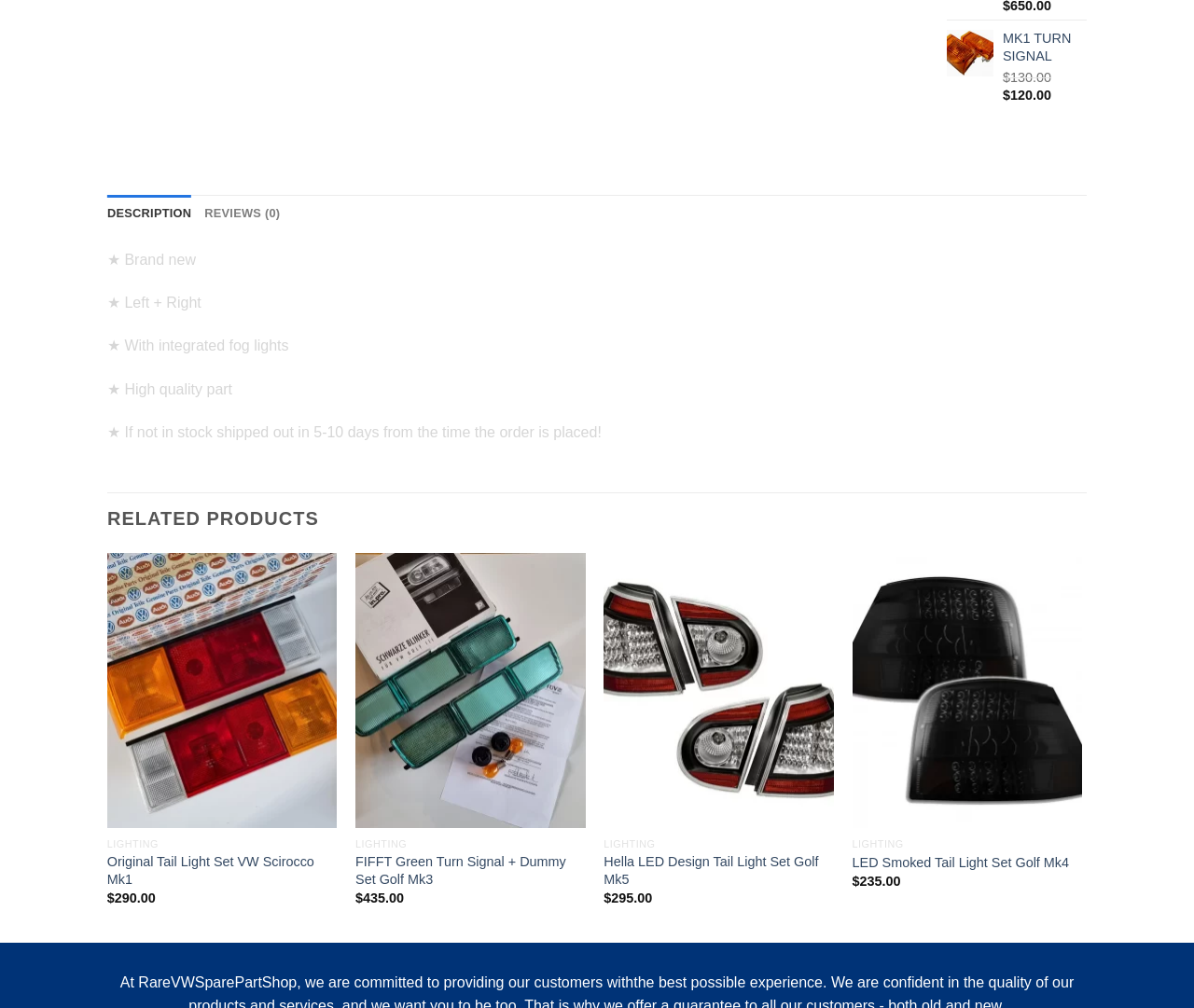Specify the bounding box coordinates of the element's region that should be clicked to achieve the following instruction: "Click on the 'Hella LED Design Tail Light Set Golf Mk5' link". The bounding box coordinates consist of four float numbers between 0 and 1, in the format [left, top, right, bottom].

[0.506, 0.548, 0.698, 0.822]